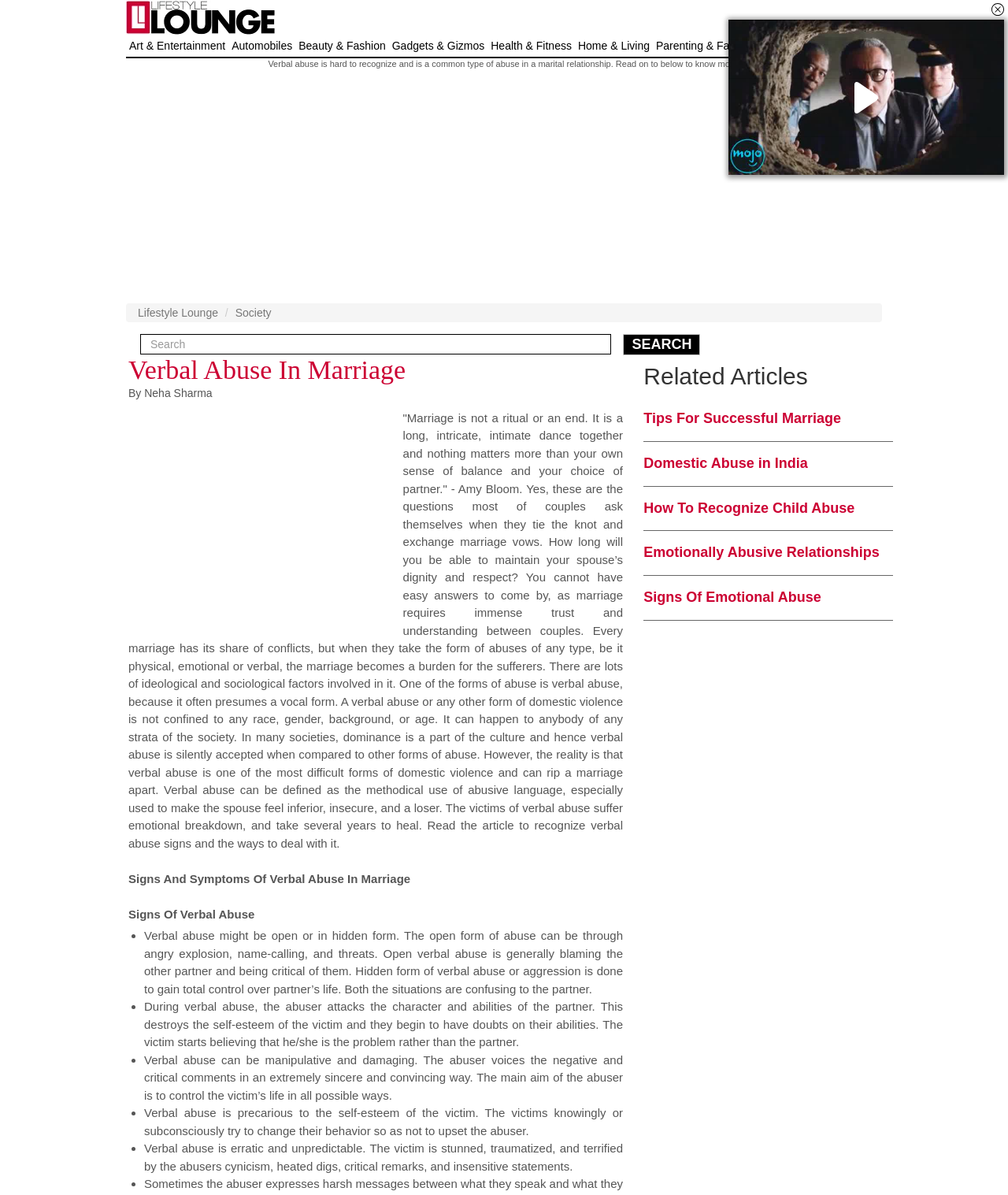Please identify the coordinates of the bounding box for the clickable region that will accomplish this instruction: "Read 'Signs And Symptoms Of Verbal Abuse In Marriage'".

[0.127, 0.73, 0.407, 0.741]